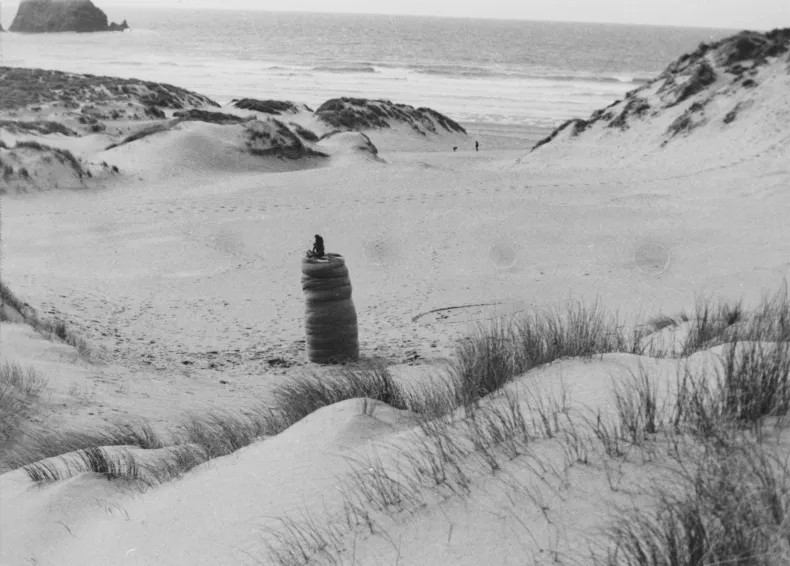What is the color of the photograph?
By examining the image, provide a one-word or phrase answer.

Black-and-white